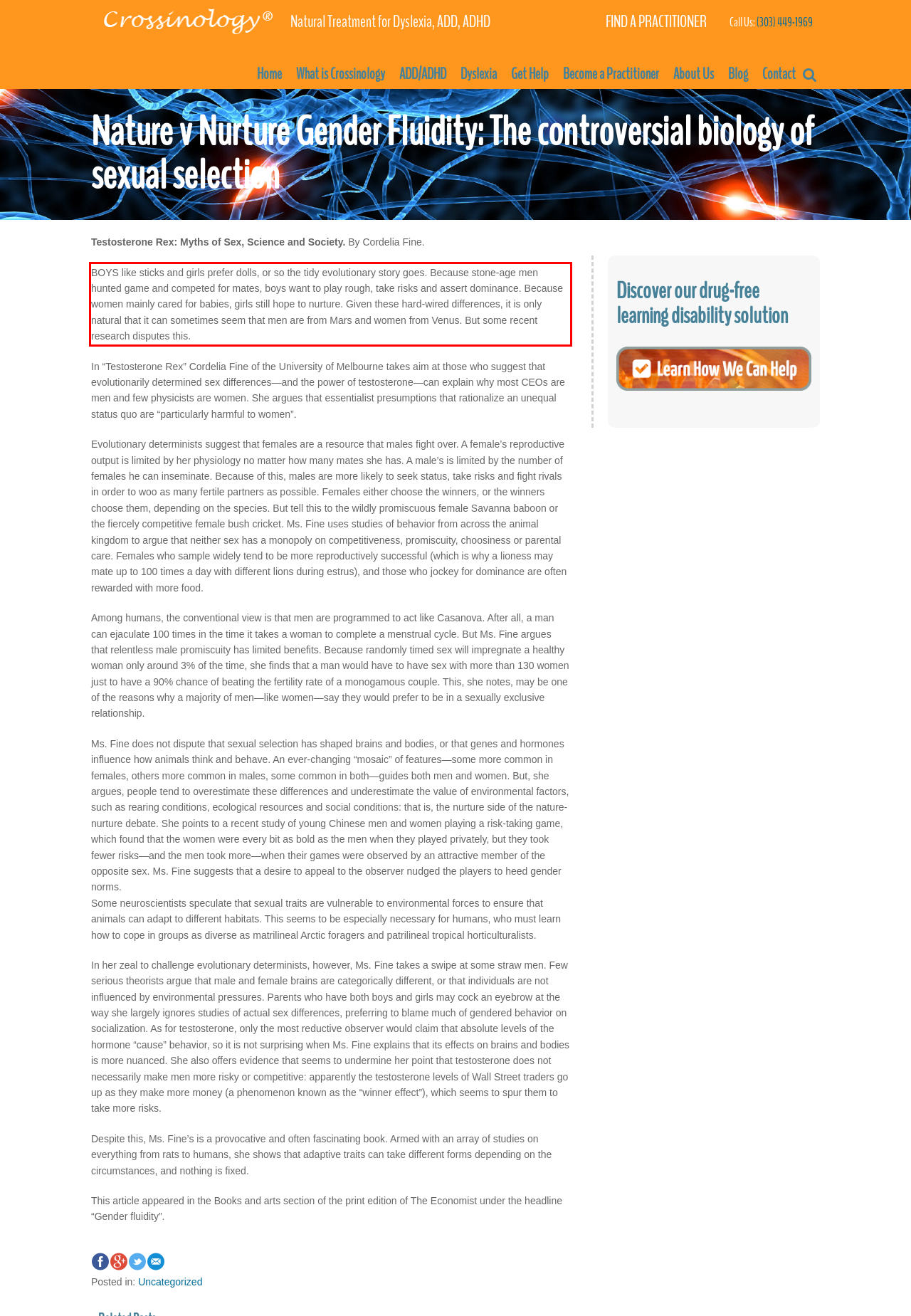Using the provided webpage screenshot, recognize the text content in the area marked by the red bounding box.

BOYS like sticks and girls prefer dolls, or so the tidy evolutionary story goes. Because stone-age men hunted game and competed for mates, boys want to play rough, take risks and assert dominance. Because women mainly cared for babies, girls still hope to nurture. Given these hard-wired differences, it is only natural that it can sometimes seem that men are from Mars and women from Venus. But some recent research disputes this.